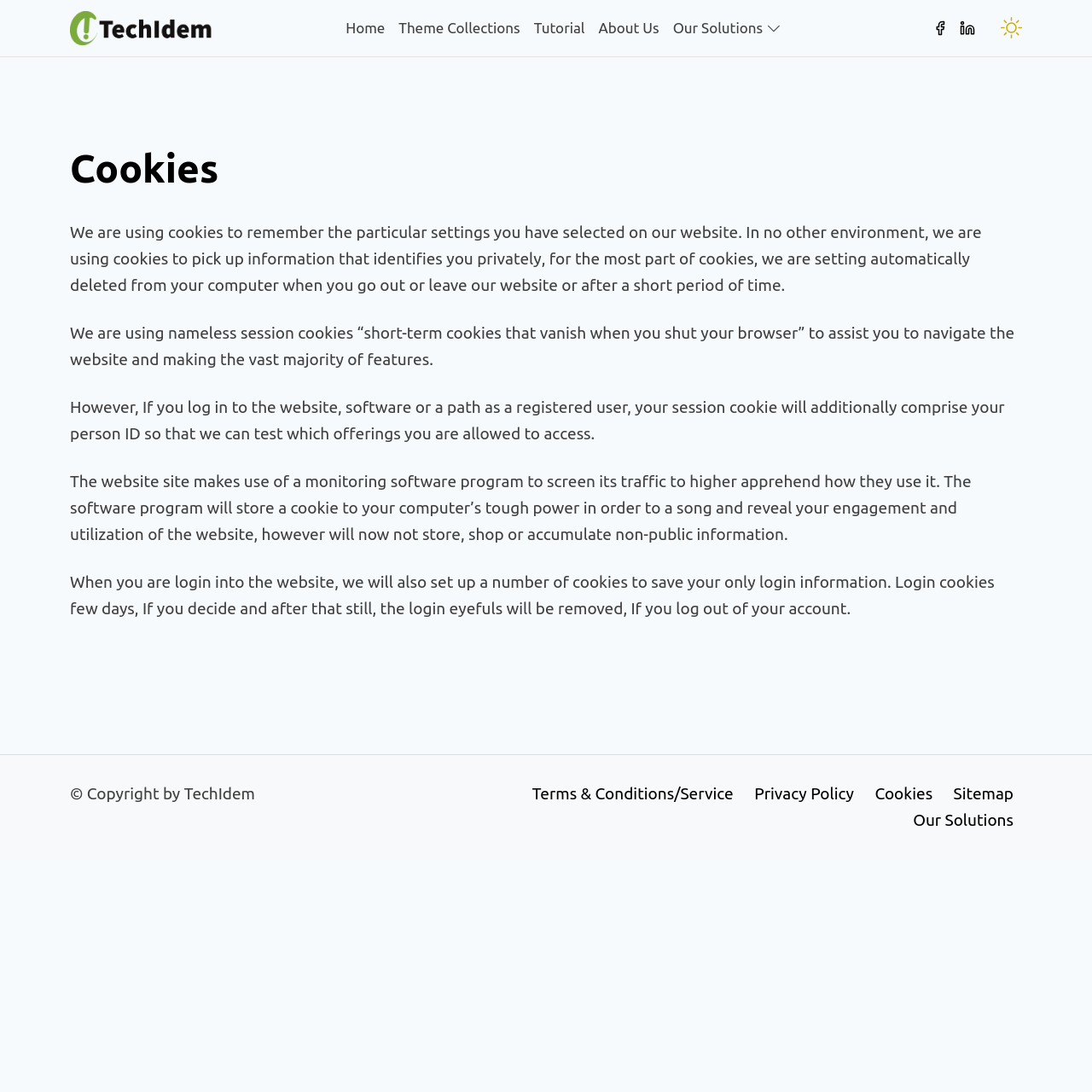Kindly determine the bounding box coordinates of the area that needs to be clicked to fulfill this instruction: "Click the Sitemap link".

[0.865, 0.715, 0.936, 0.739]